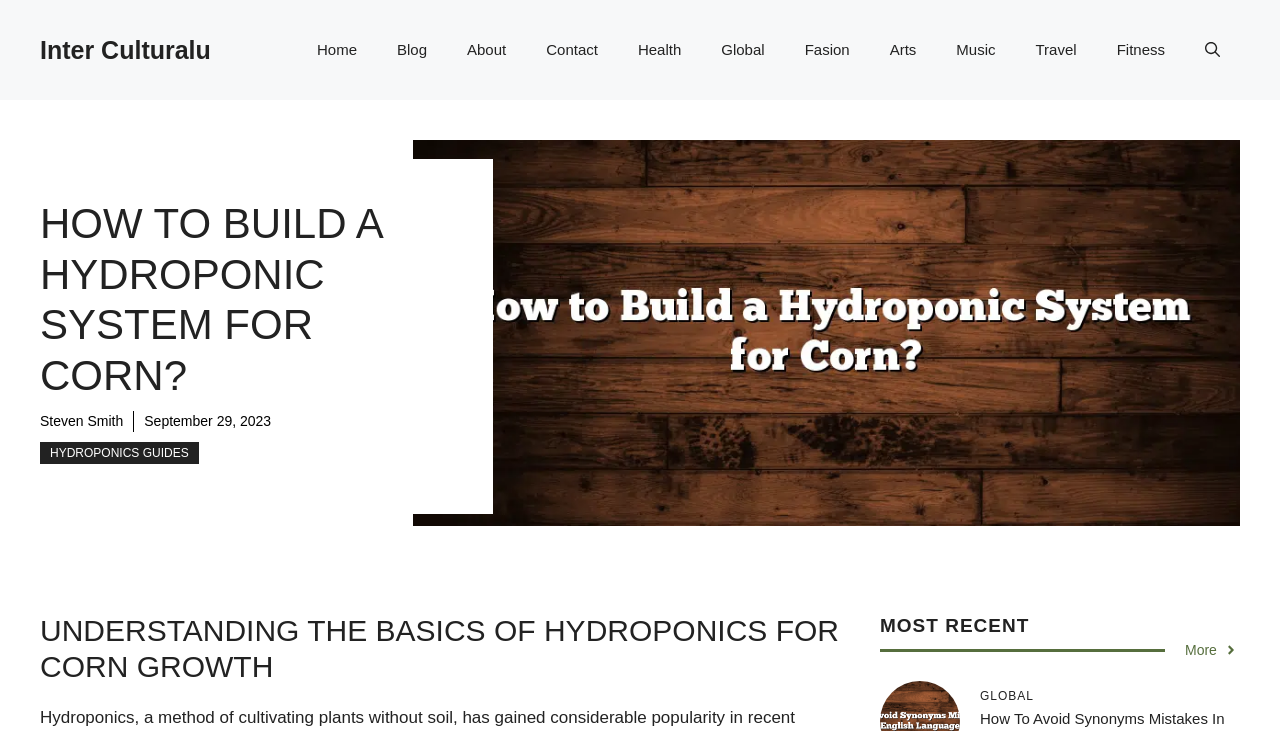What is the category of the article?
Kindly offer a detailed explanation using the data available in the image.

The link 'HYDROPONICS GUIDES' above the main content suggests that the article belongs to the category of hydroponics guides.